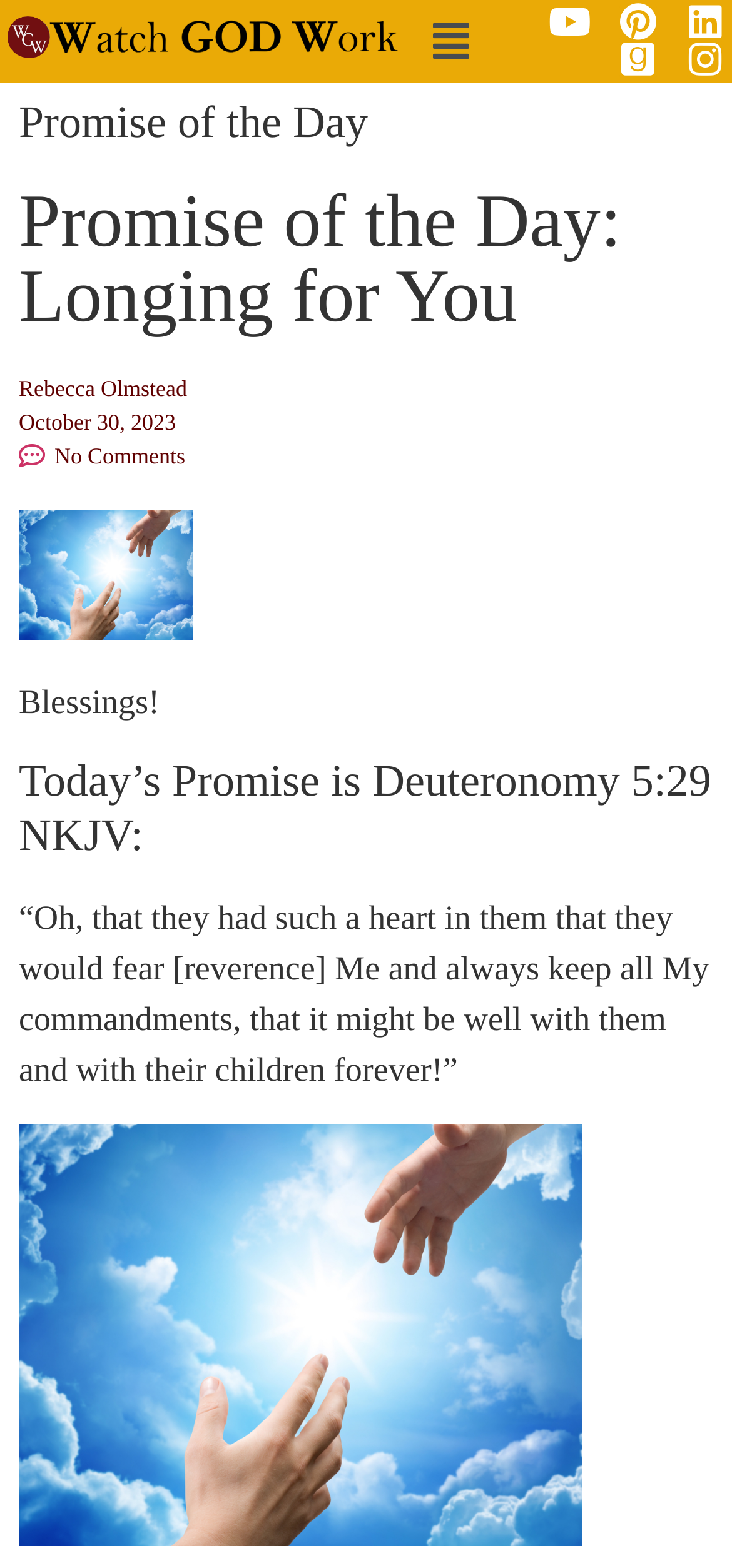Mark the bounding box of the element that matches the following description: "No Comments".

[0.026, 0.28, 0.253, 0.302]